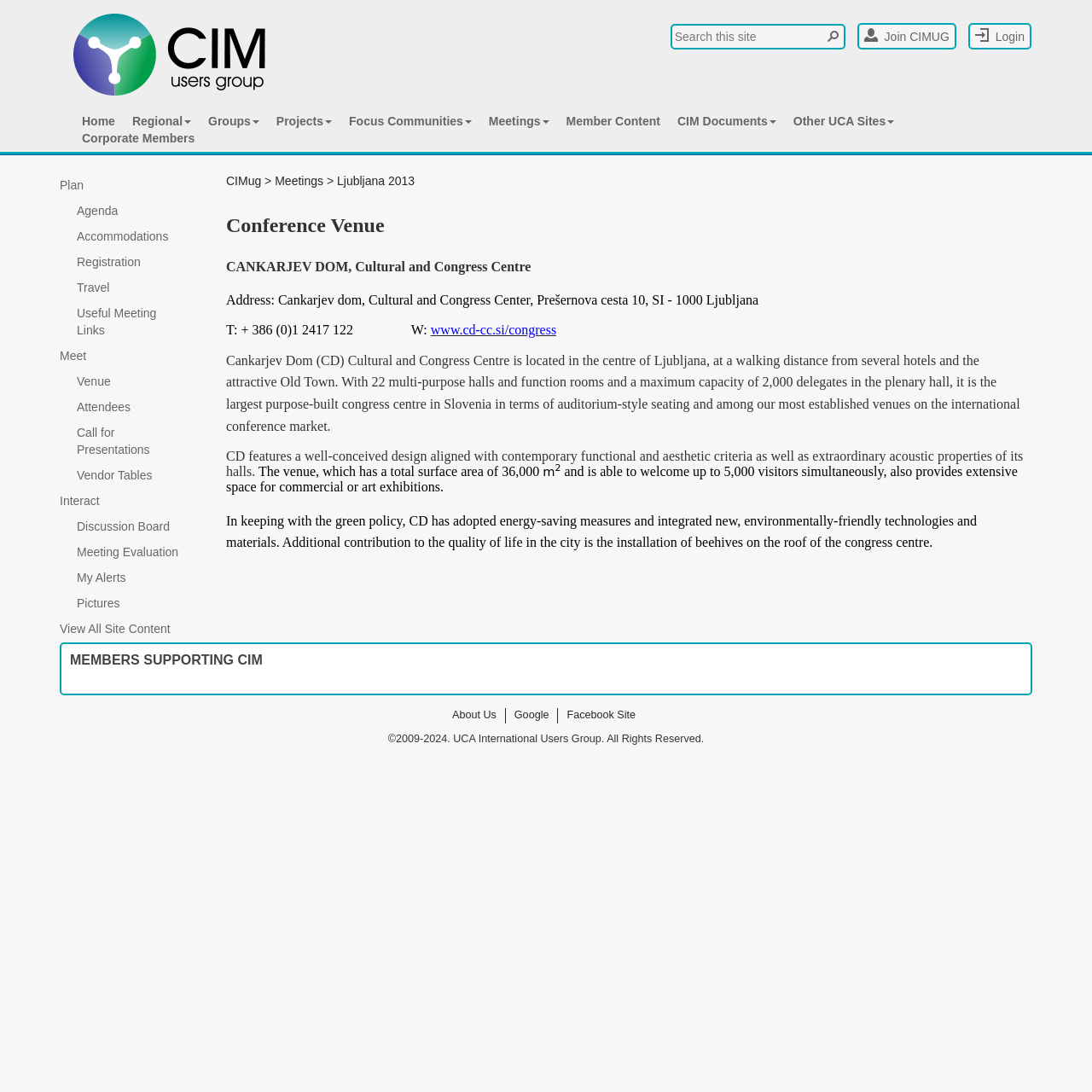What is the name of the conference venue?
Based on the content of the image, thoroughly explain and answer the question.

The conference venue is mentioned in the webpage as CANKARJEV DOM, Cultural and Congress Centre, which is located in the centre of Ljubljana, Slovenia.